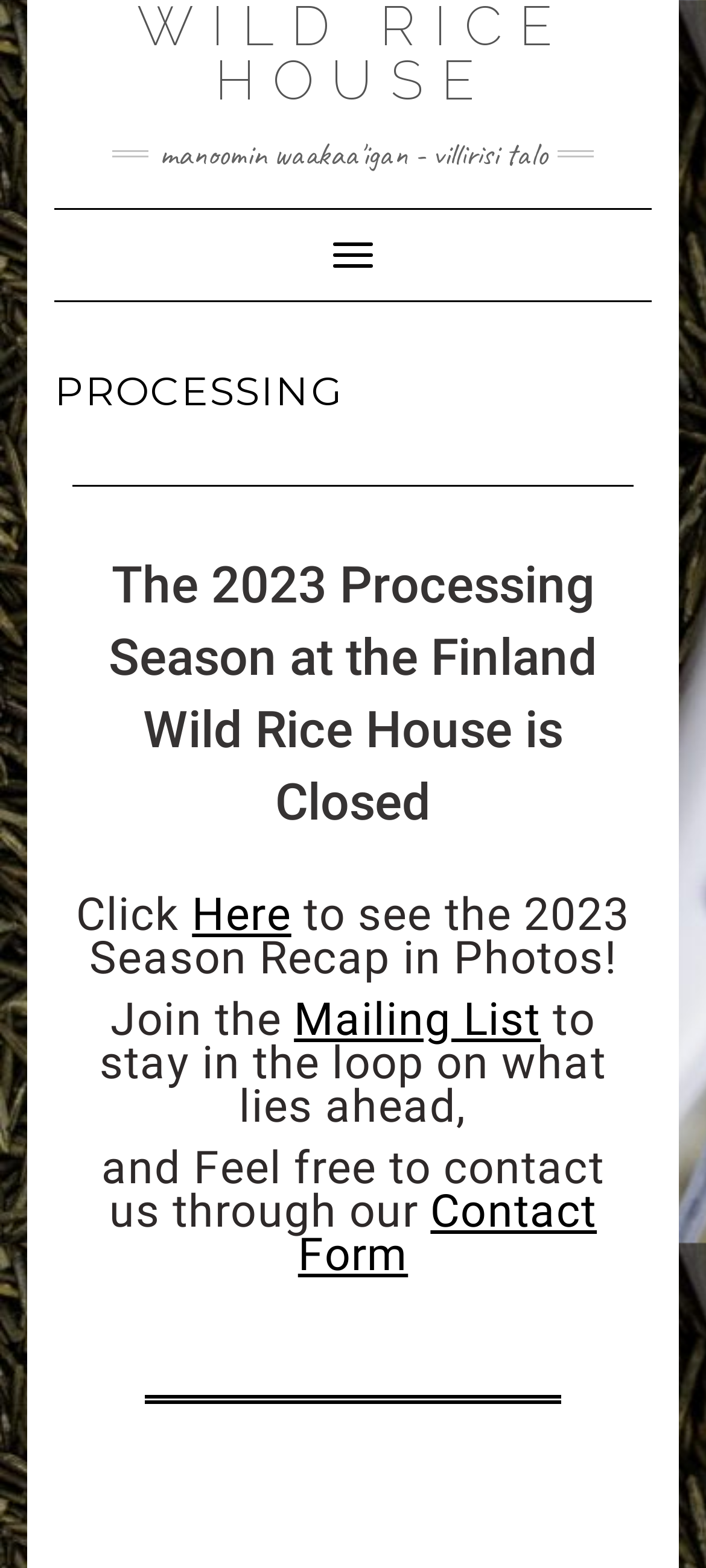Give a one-word or one-phrase response to the question:
What is the main navigation section of the webpage?

Main navigation